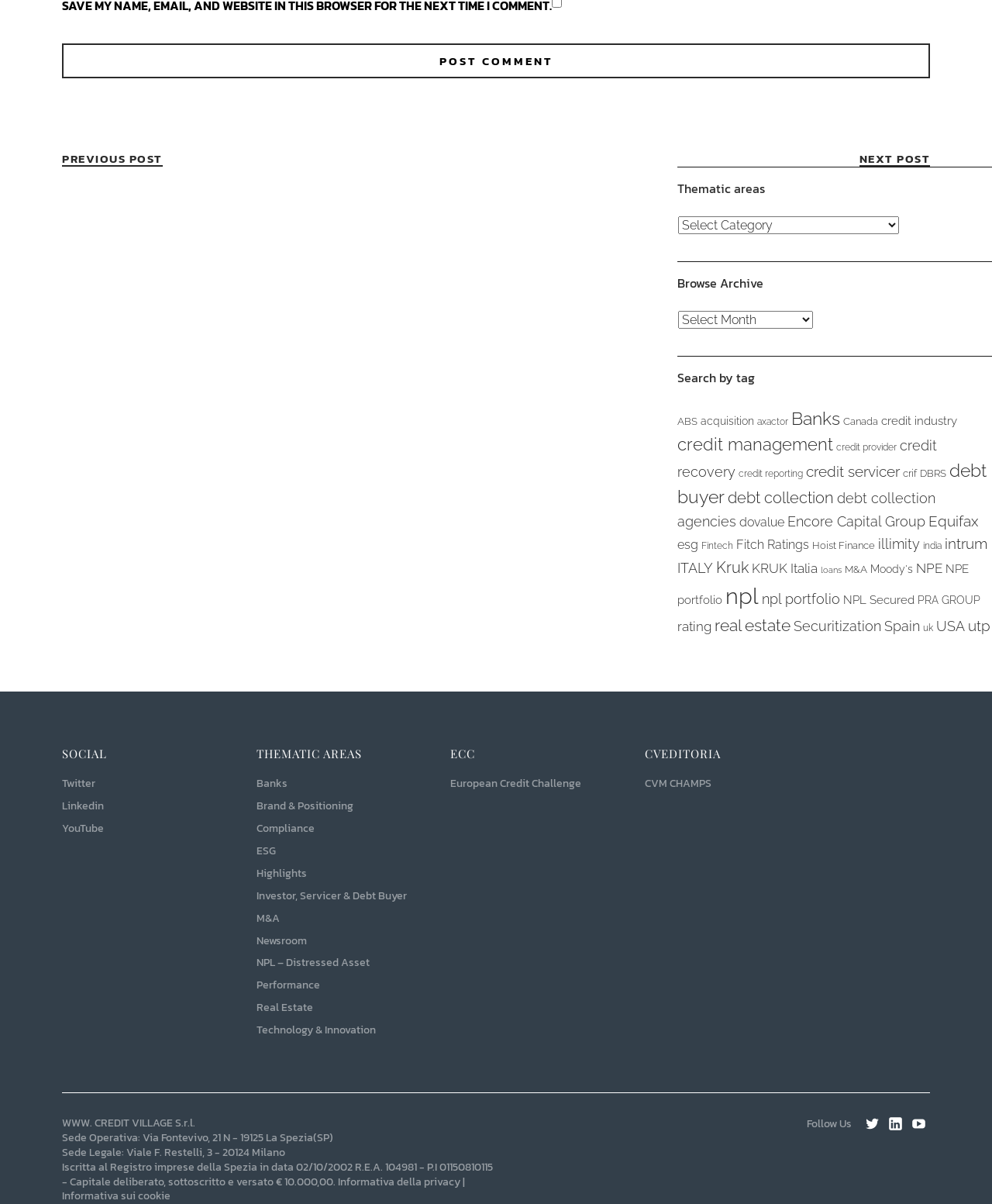How many tags are there in the 'Search by tag' section?
Please provide a comprehensive and detailed answer to the question.

I counted the number of links under the 'Search by tag' section and found multiple links, indicating that there are multiple tags.